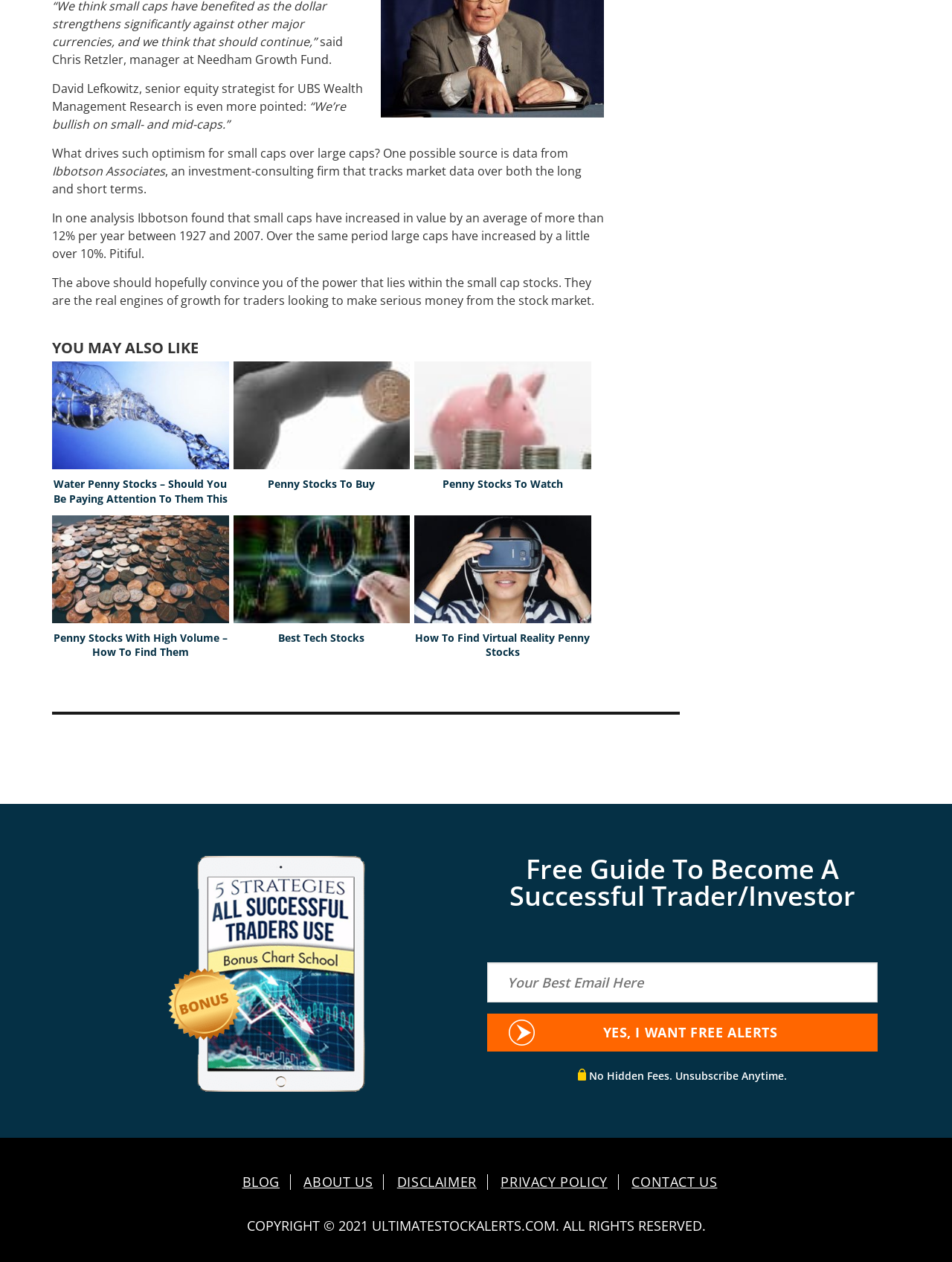Answer the question with a single word or phrase: 
What is the purpose of the 'Free Guide To Become A Successful Trader/Investor' section?

To get free alerts